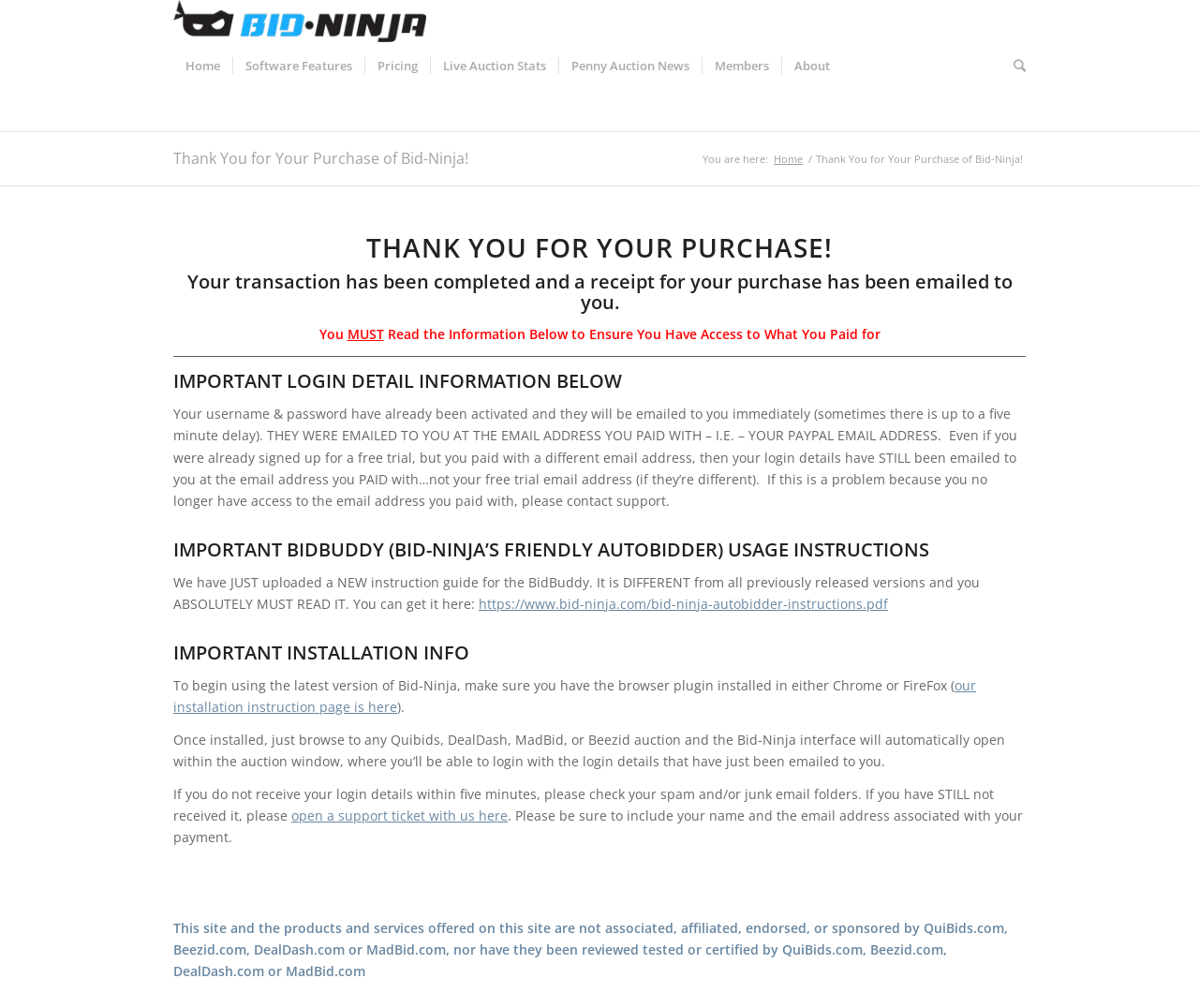Locate the bounding box coordinates of the item that should be clicked to fulfill the instruction: "Open a 'support ticket' with us".

[0.243, 0.8, 0.423, 0.818]